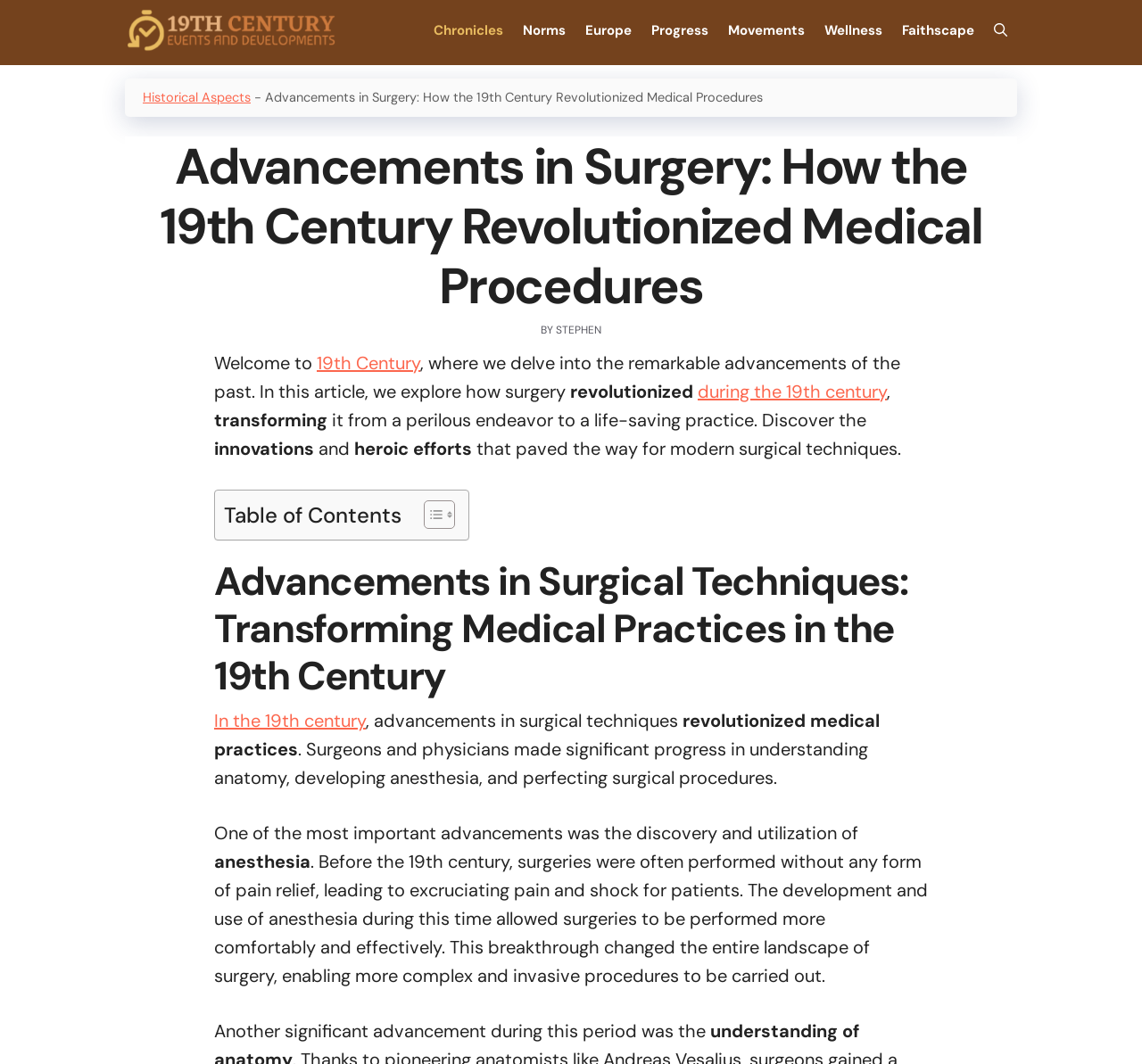Summarize the contents and layout of the webpage in detail.

This webpage is about the revolution in 19th-century surgery, exploring key advancements that changed medical procedures forever. At the top, there is a banner with the site's name, followed by a navigation menu with links to various sections, including "Chronicles", "Norms", "Europe", and more. Below the navigation menu, there is a breadcrumbs section with links to "Historical Aspects" and a title "Advancements in Surgery: How the 19th Century Revolutionized Medical Procedures".

The main content area is divided into sections, with headings and paragraphs of text. The first section has a title "Advancements in Surgery: How the 19th Century Revolutionized Medical Procedures" and introduces the topic, explaining that the article will explore how surgery was revolutionized during the 19th century. The text is accompanied by an image with the caption "19th Century".

The next section has a heading "Advancements in Surgical Techniques: Transforming Medical Practices in the 19th Century" and discusses the significant progress made in understanding anatomy, developing anesthesia, and perfecting surgical procedures during the 19th century. The text is divided into paragraphs, with links to related topics, such as "during the 19th century".

There is also a table of contents section with a link to toggle its visibility. The webpage has a total of 7 links in the navigation menu, 2 links in the breadcrumbs section, and 7 links within the main content area. There are 2 images on the page, one with the caption "19th Century" and another within the table of contents section.